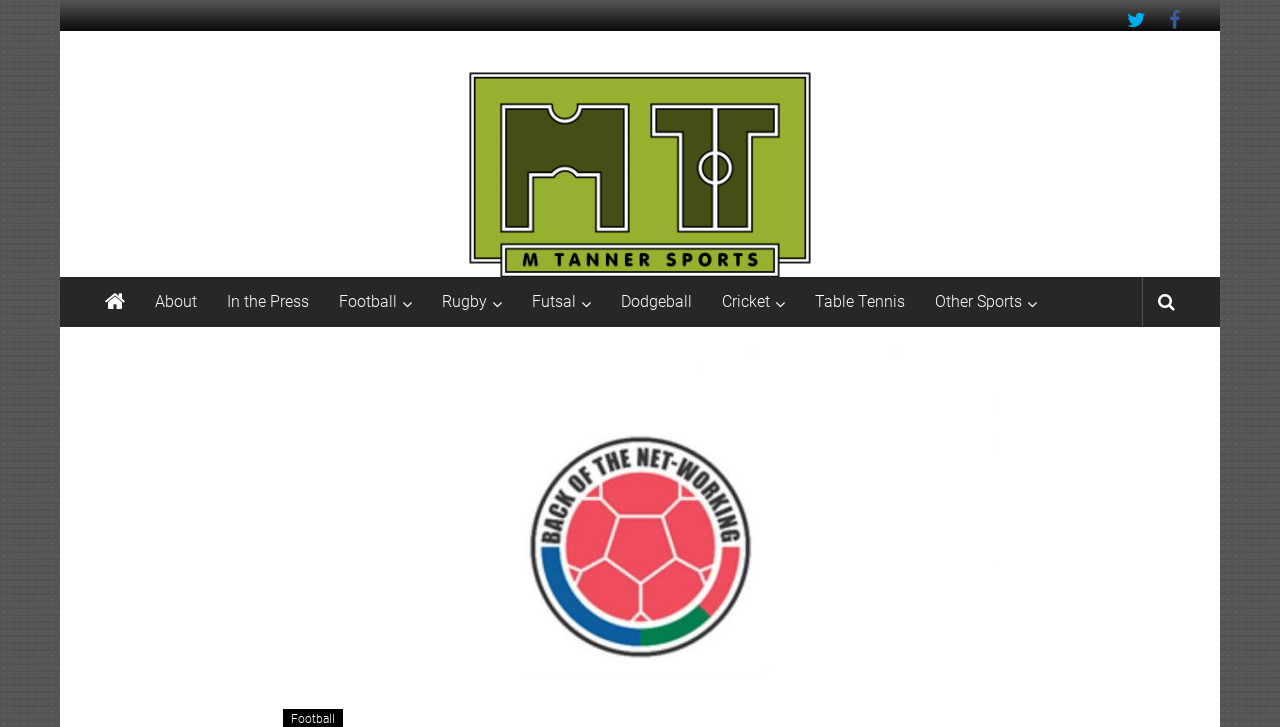Find the bounding box coordinates for the element that must be clicked to complete the instruction: "Click on the 'Rugby' link". The coordinates should be four float numbers between 0 and 1, indicated as [left, top, right, bottom].

[0.345, 0.381, 0.38, 0.45]